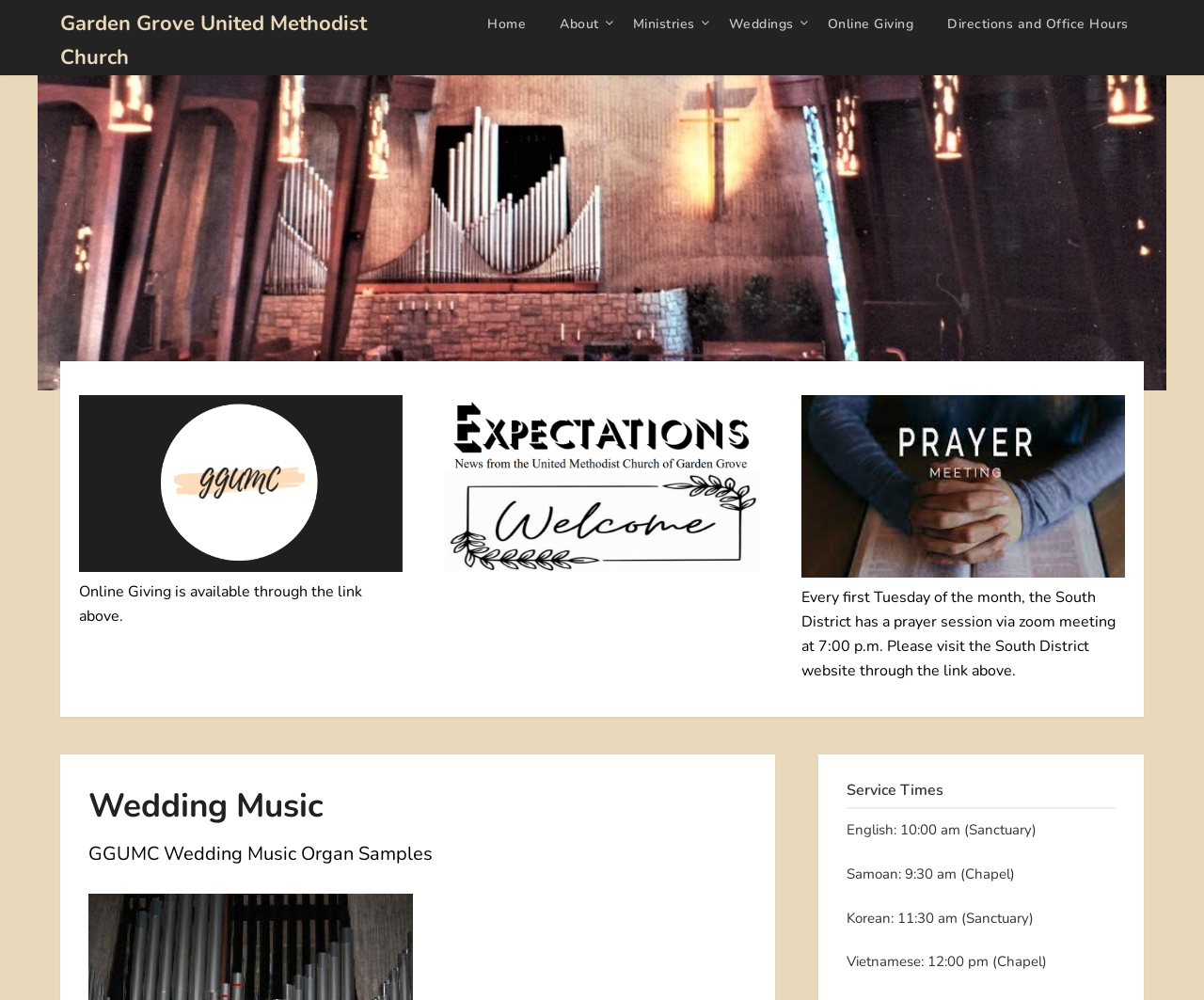Locate the bounding box coordinates of the clickable element to fulfill the following instruction: "go to the Home page". Provide the coordinates as four float numbers between 0 and 1 in the format [left, top, right, bottom].

[0.393, 0.0, 0.45, 0.05]